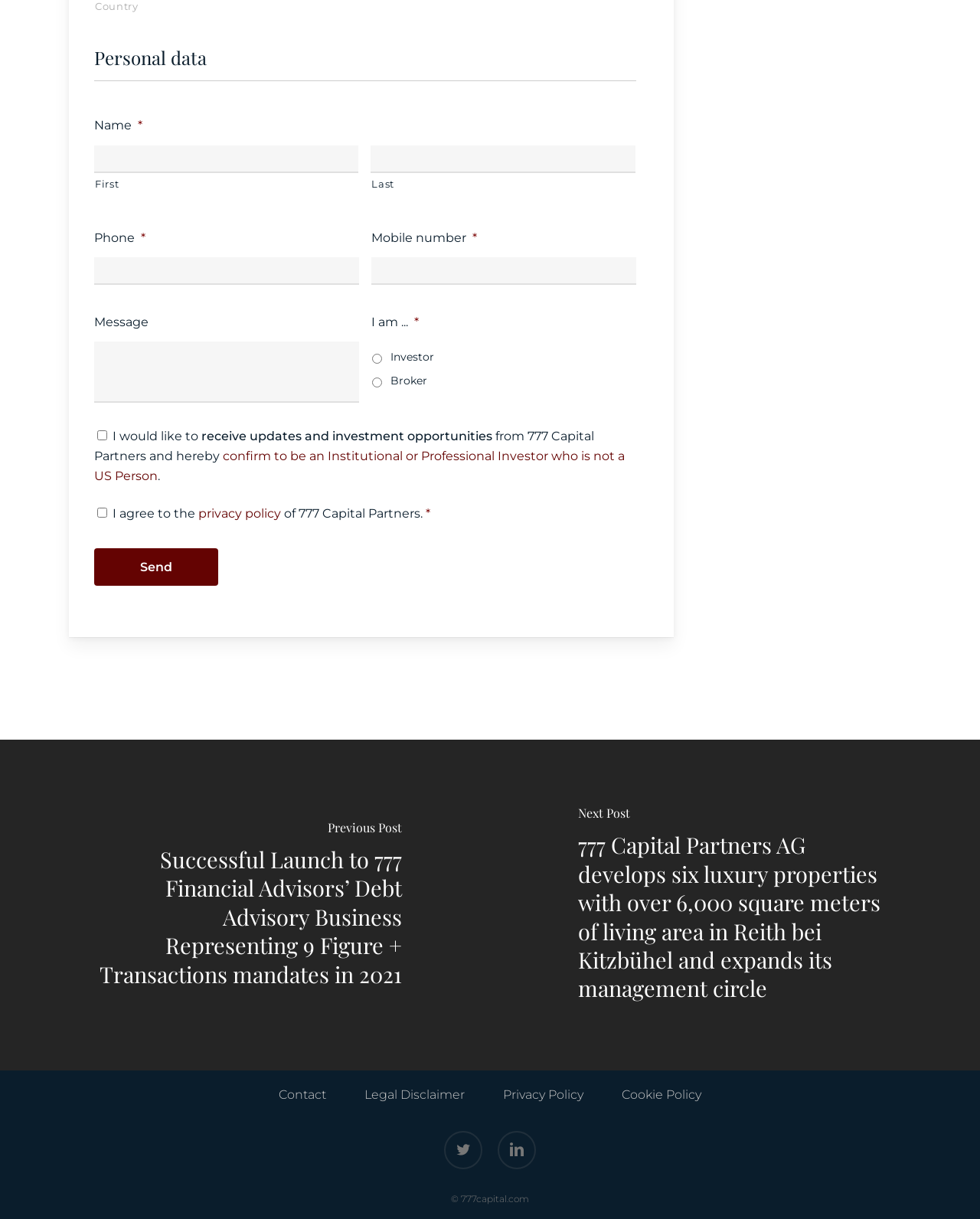Locate the bounding box coordinates of the element that should be clicked to execute the following instruction: "Enter first name".

[0.096, 0.12, 0.366, 0.142]